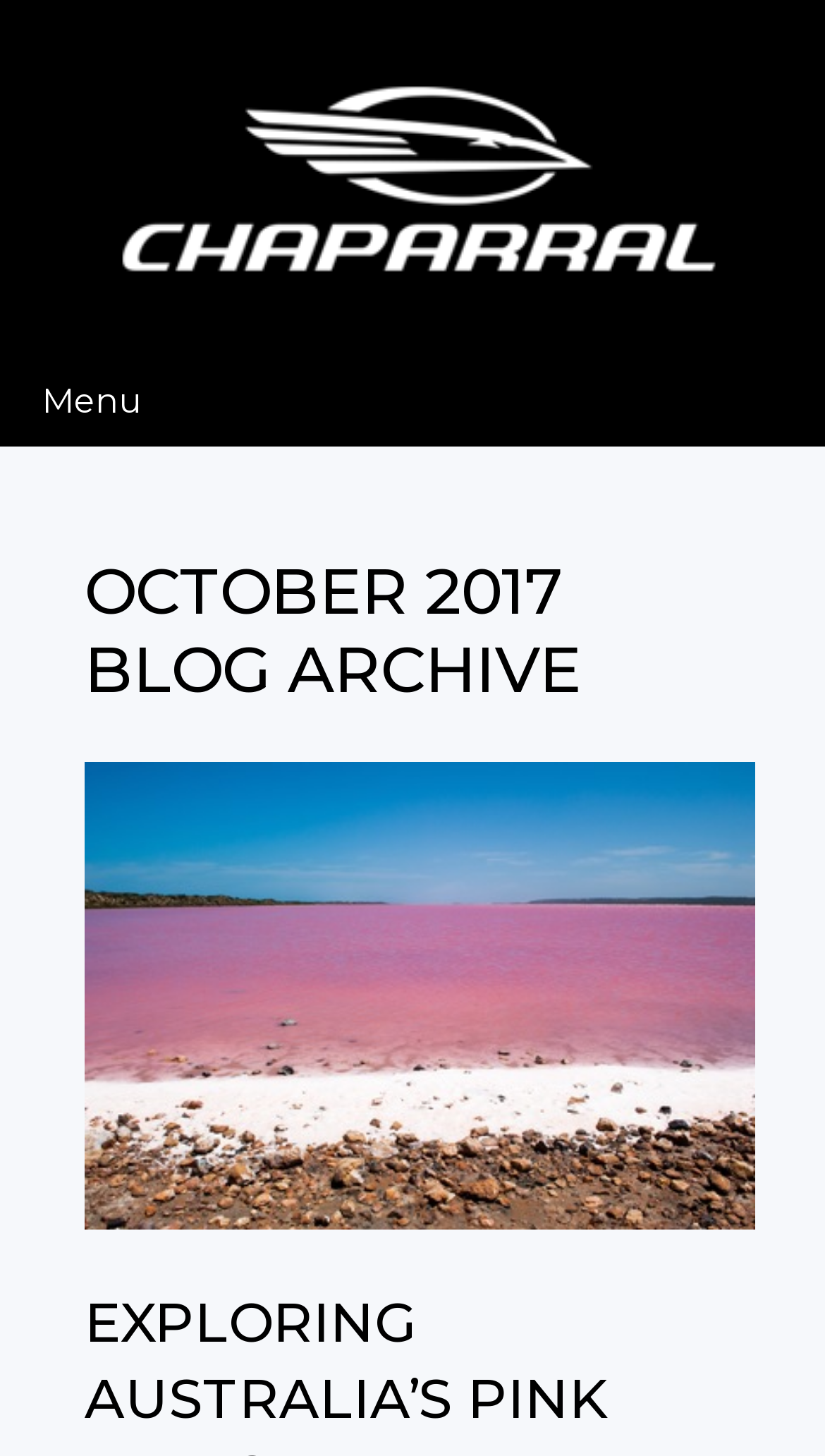Please find and report the primary heading text from the webpage.

OCTOBER 2017 BLOG ARCHIVE